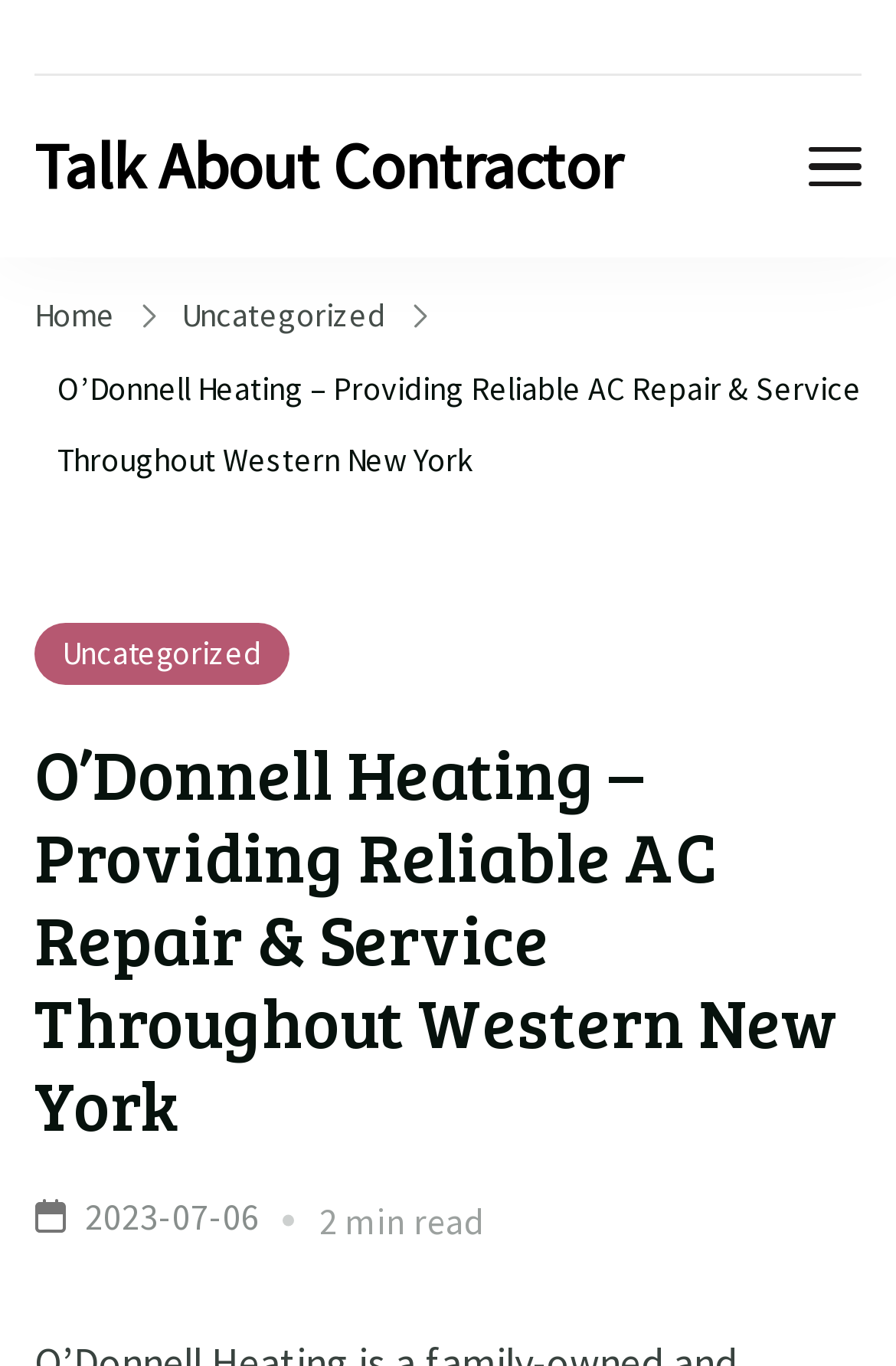How long does it take to read the latest article?
Identify the answer in the screenshot and reply with a single word or phrase.

2 min